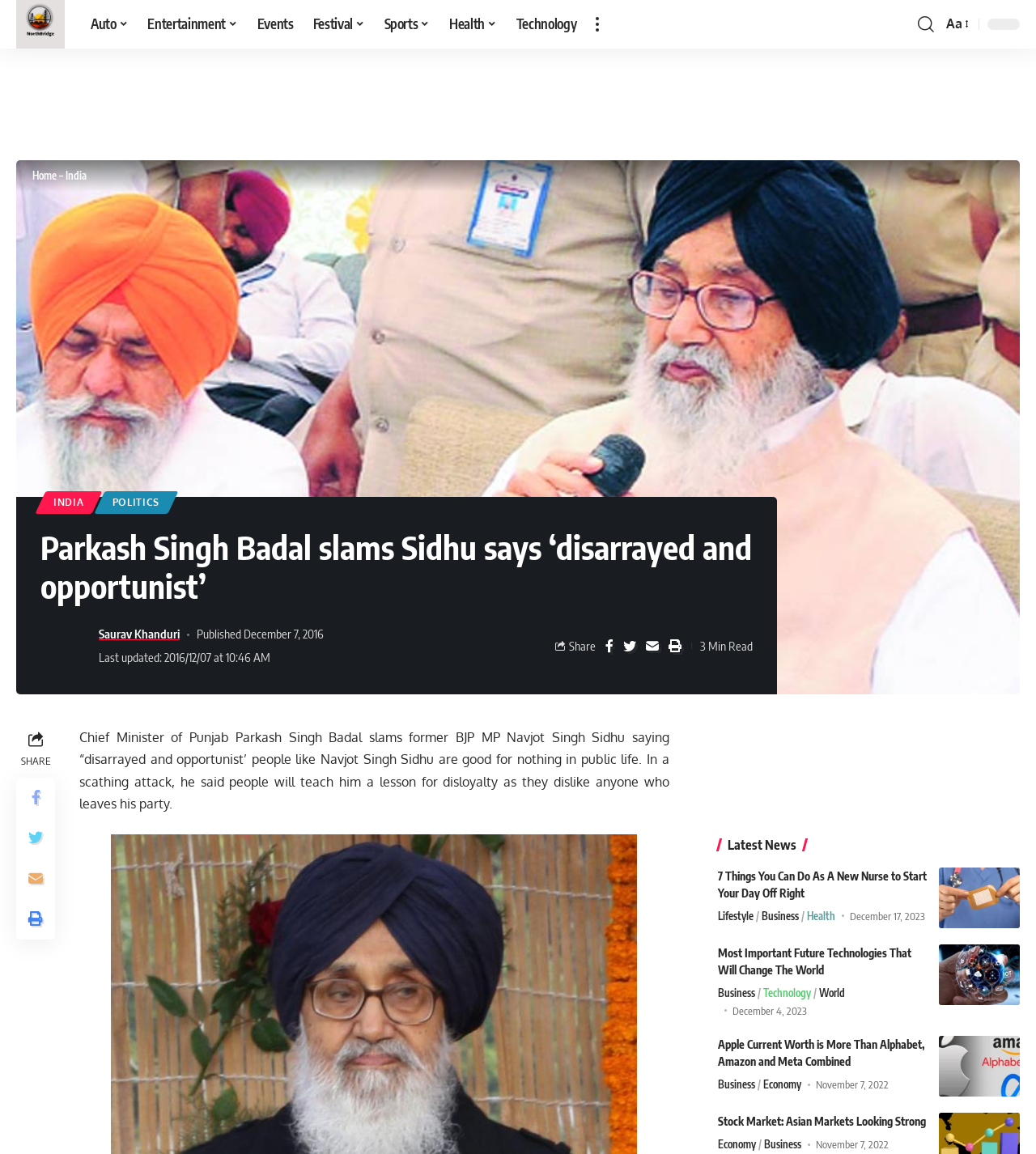Determine the bounding box coordinates of the region I should click to achieve the following instruction: "Explore Breeds". Ensure the bounding box coordinates are four float numbers between 0 and 1, i.e., [left, top, right, bottom].

None